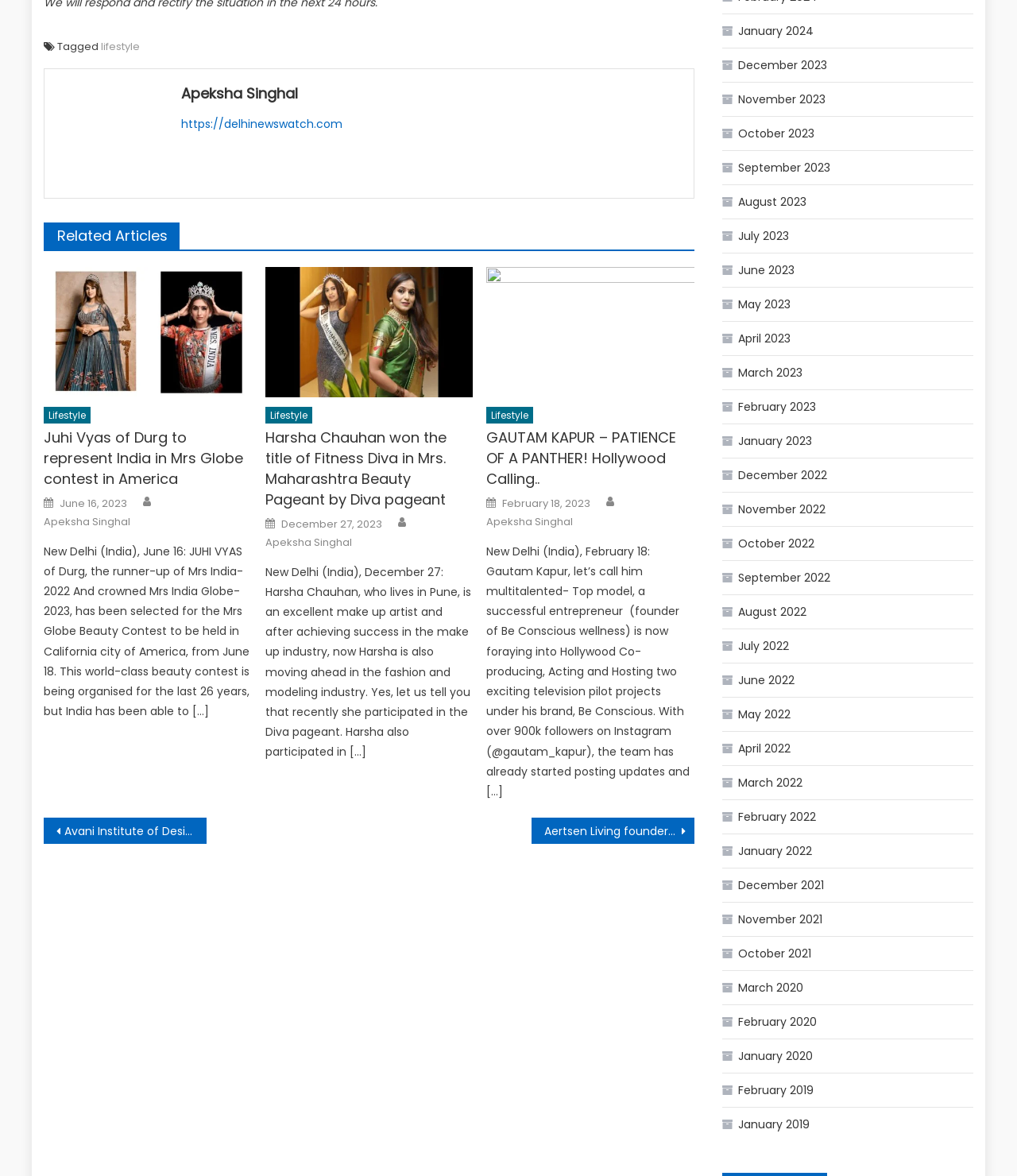Find the bounding box coordinates of the element to click in order to complete this instruction: "Read the article 'Juhi Vyas of Durg to represent India in Mrs Globe contest in America'". The bounding box coordinates must be four float numbers between 0 and 1, denoted as [left, top, right, bottom].

[0.043, 0.227, 0.248, 0.338]